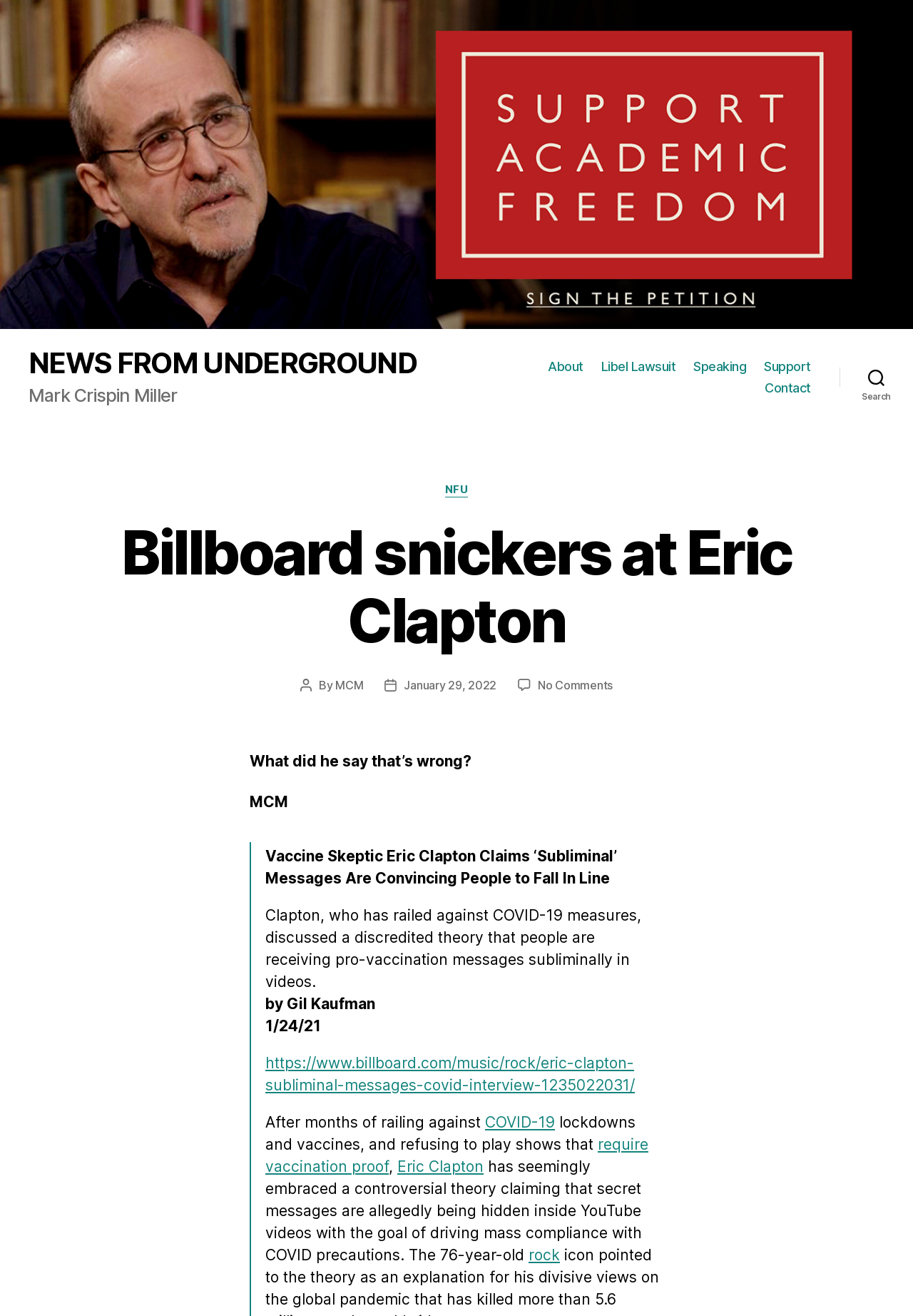Respond to the question below with a single word or phrase:
What is the author of the article?

MCM